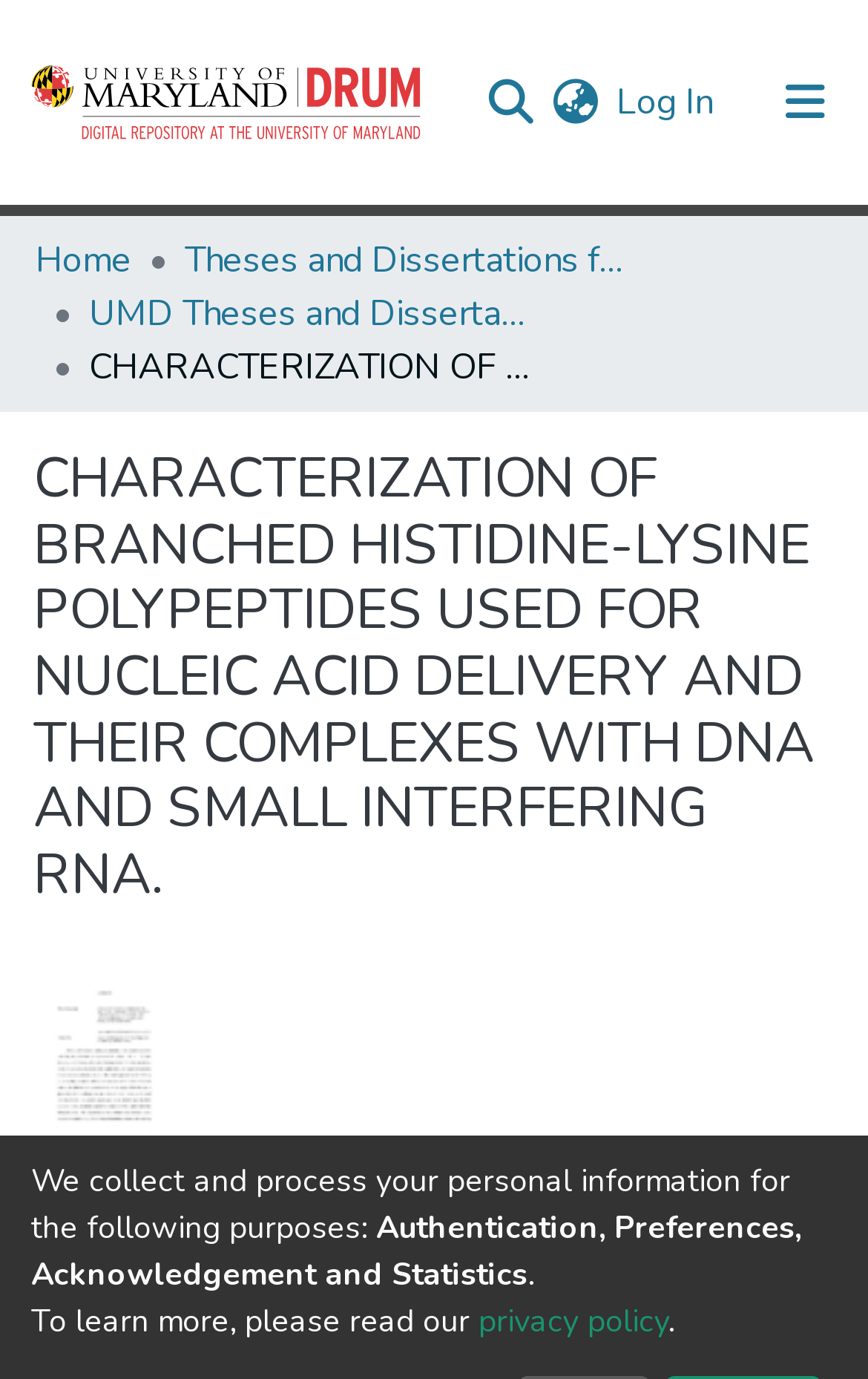Find the bounding box coordinates of the area that needs to be clicked in order to achieve the following instruction: "Check Weather Forecast". The coordinates should be specified as four float numbers between 0 and 1, i.e., [left, top, right, bottom].

None